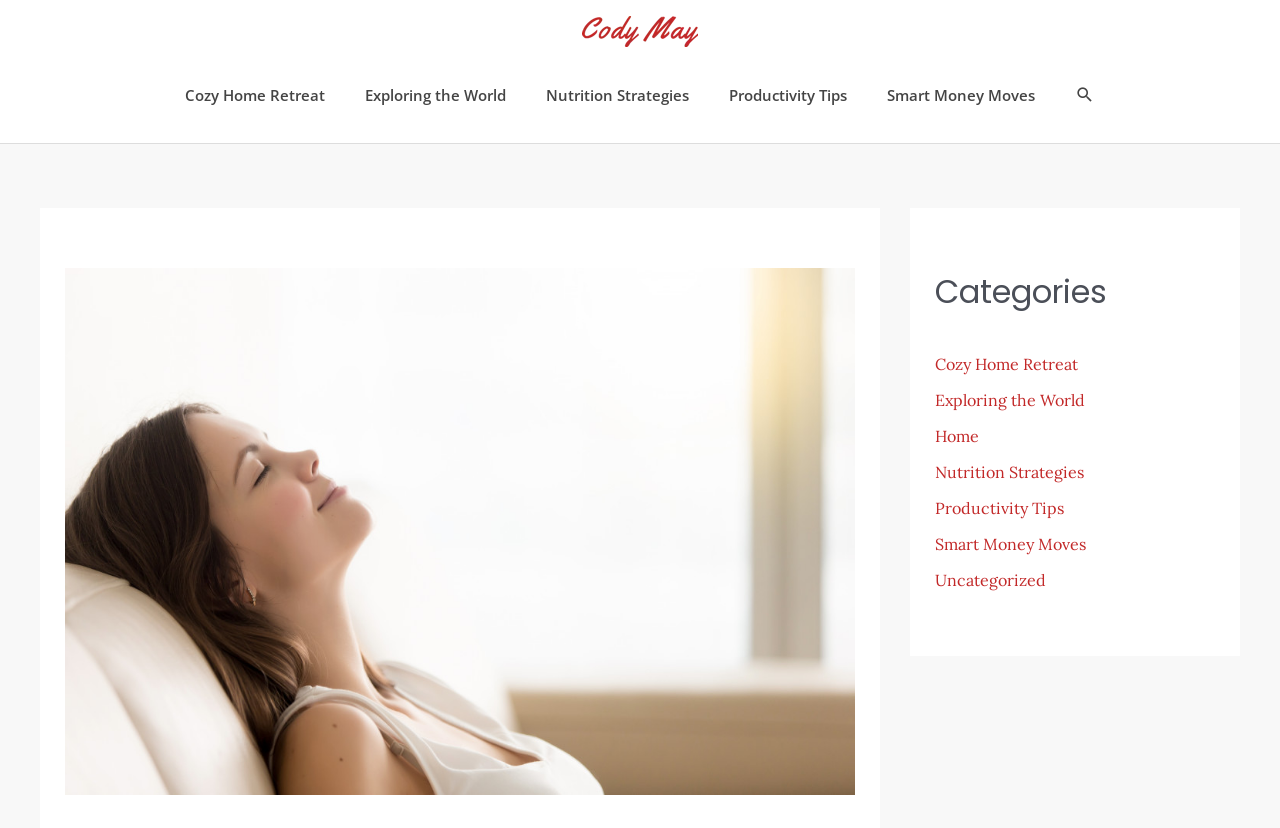Find the bounding box coordinates of the element's region that should be clicked in order to follow the given instruction: "go to Cozy Home Retreat". The coordinates should consist of four float numbers between 0 and 1, i.e., [left, top, right, bottom].

[0.129, 0.079, 0.27, 0.151]